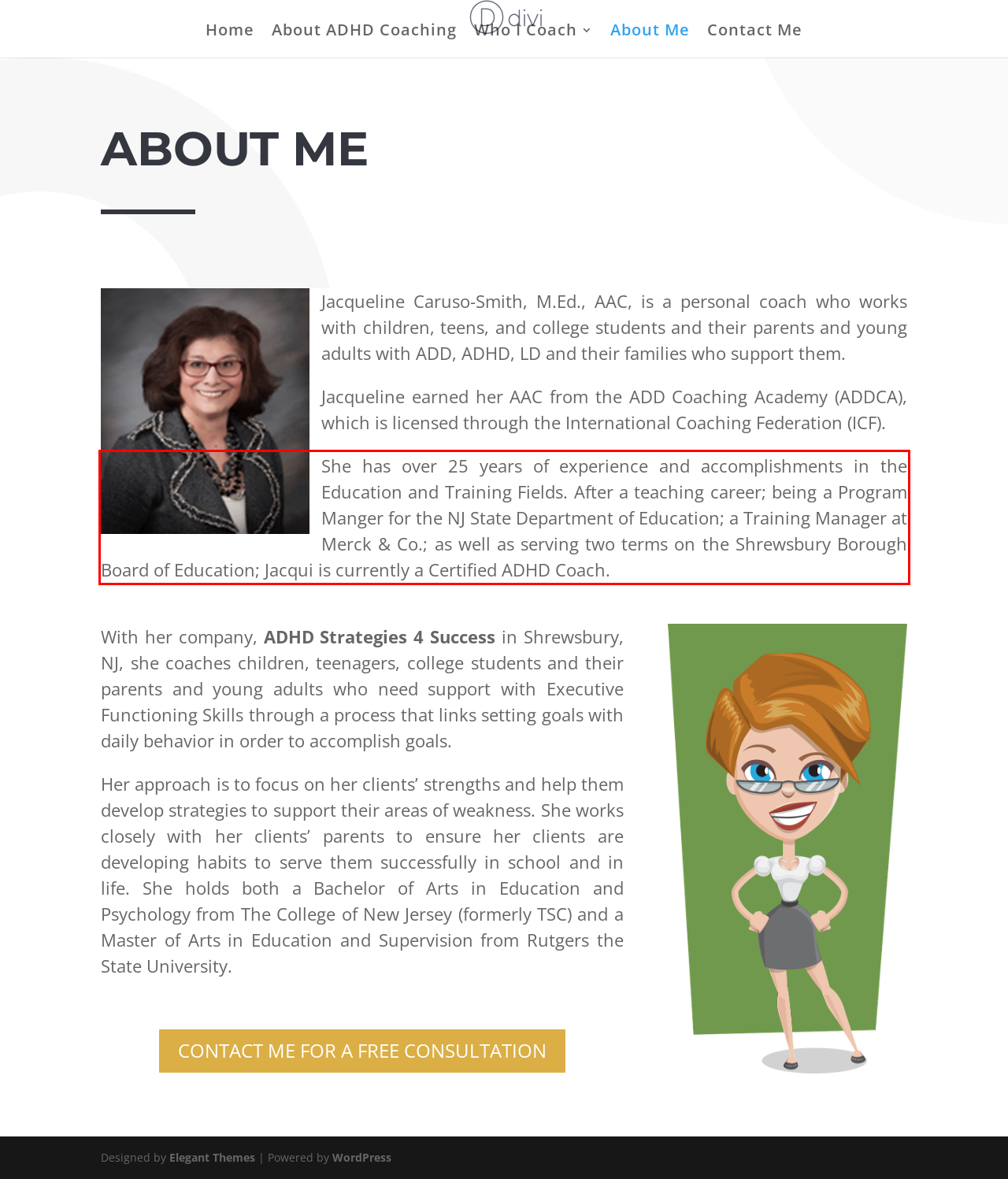Look at the screenshot of the webpage, locate the red rectangle bounding box, and generate the text content that it contains.

She has over 25 years of experience and accomplishments in the Education and Training Fields. After a teaching career; being a Program Manger for the NJ State Department of Education; a Training Manager at Merck & Co.; as well as serving two terms on the Shrewsbury Borough Board of Education; Jacqui is currently a Certified ADHD Coach.